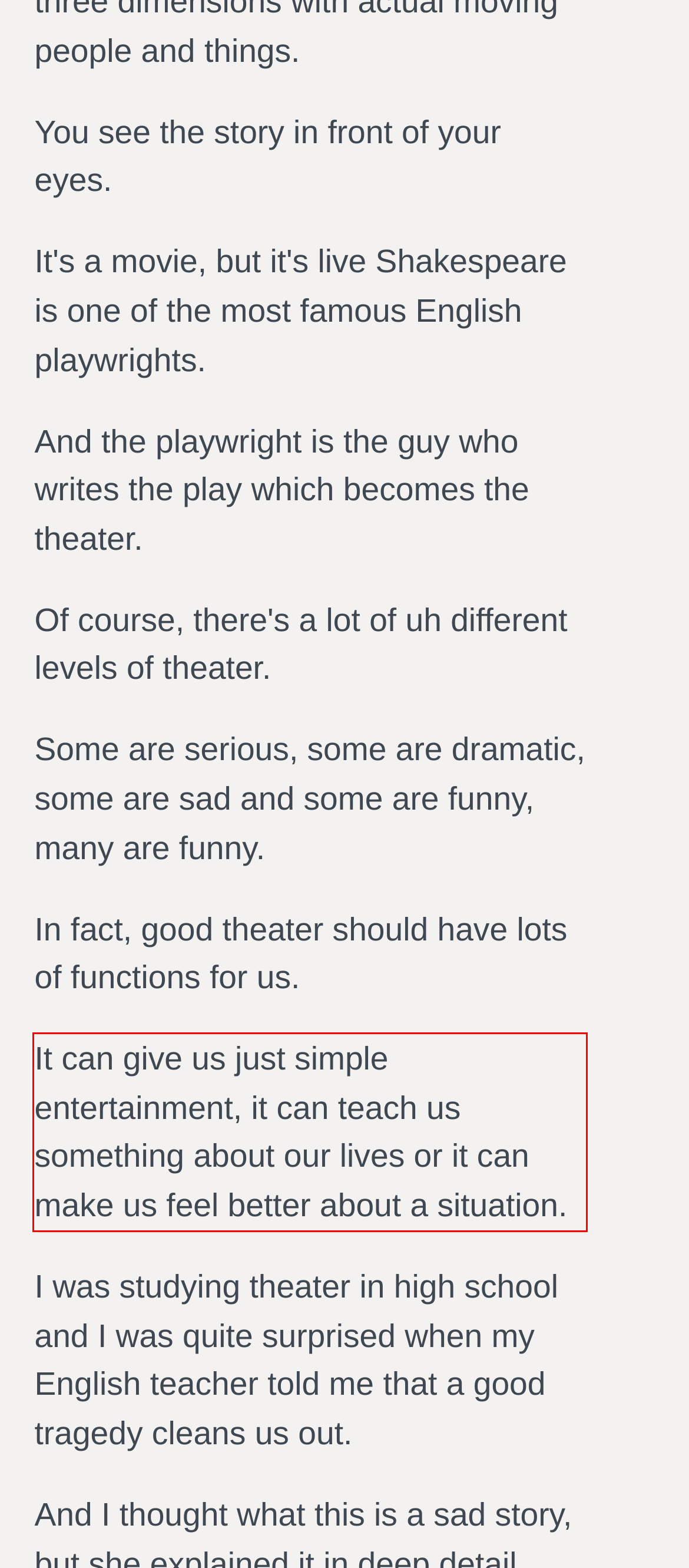From the screenshot of the webpage, locate the red bounding box and extract the text contained within that area.

It can give us just simple entertainment, it can teach us something about our lives or it can make us feel better about a situation.